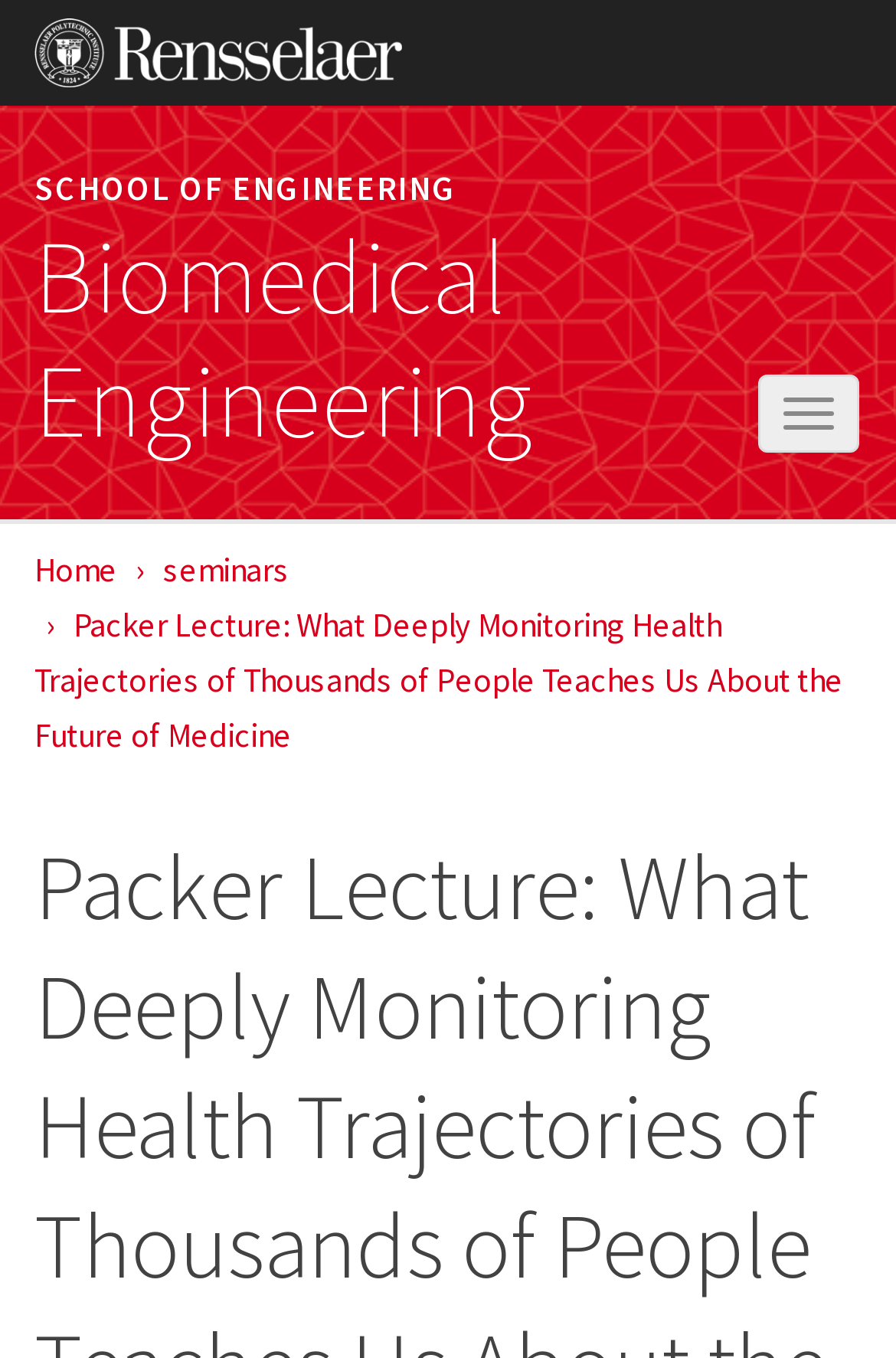Provide the bounding box coordinates for the UI element that is described by this text: "Biomedical Engineering". The coordinates should be in the form of four float numbers between 0 and 1: [left, top, right, bottom].

[0.038, 0.159, 0.962, 0.341]